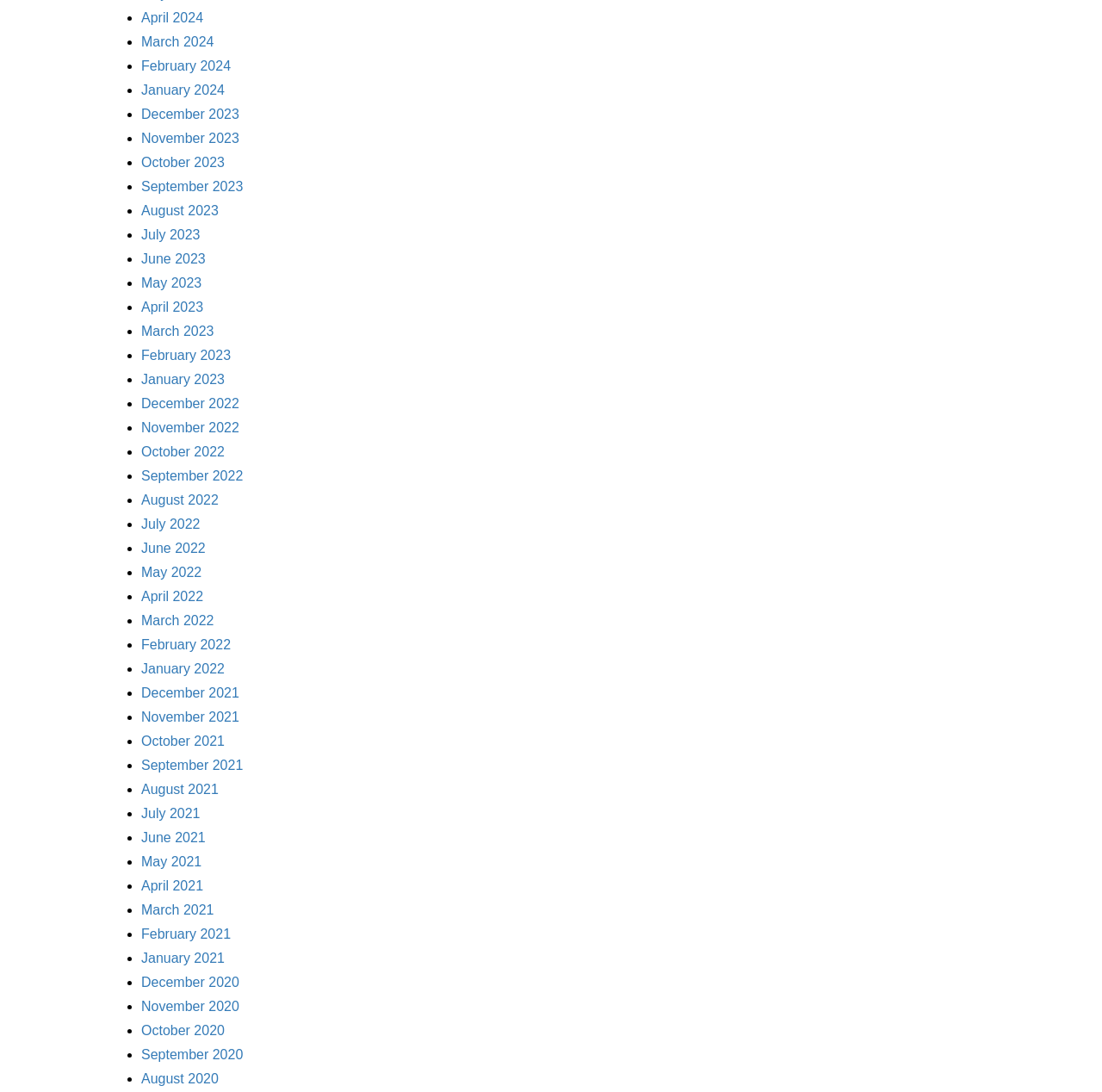How many months are listed?
Provide a one-word or short-phrase answer based on the image.

24